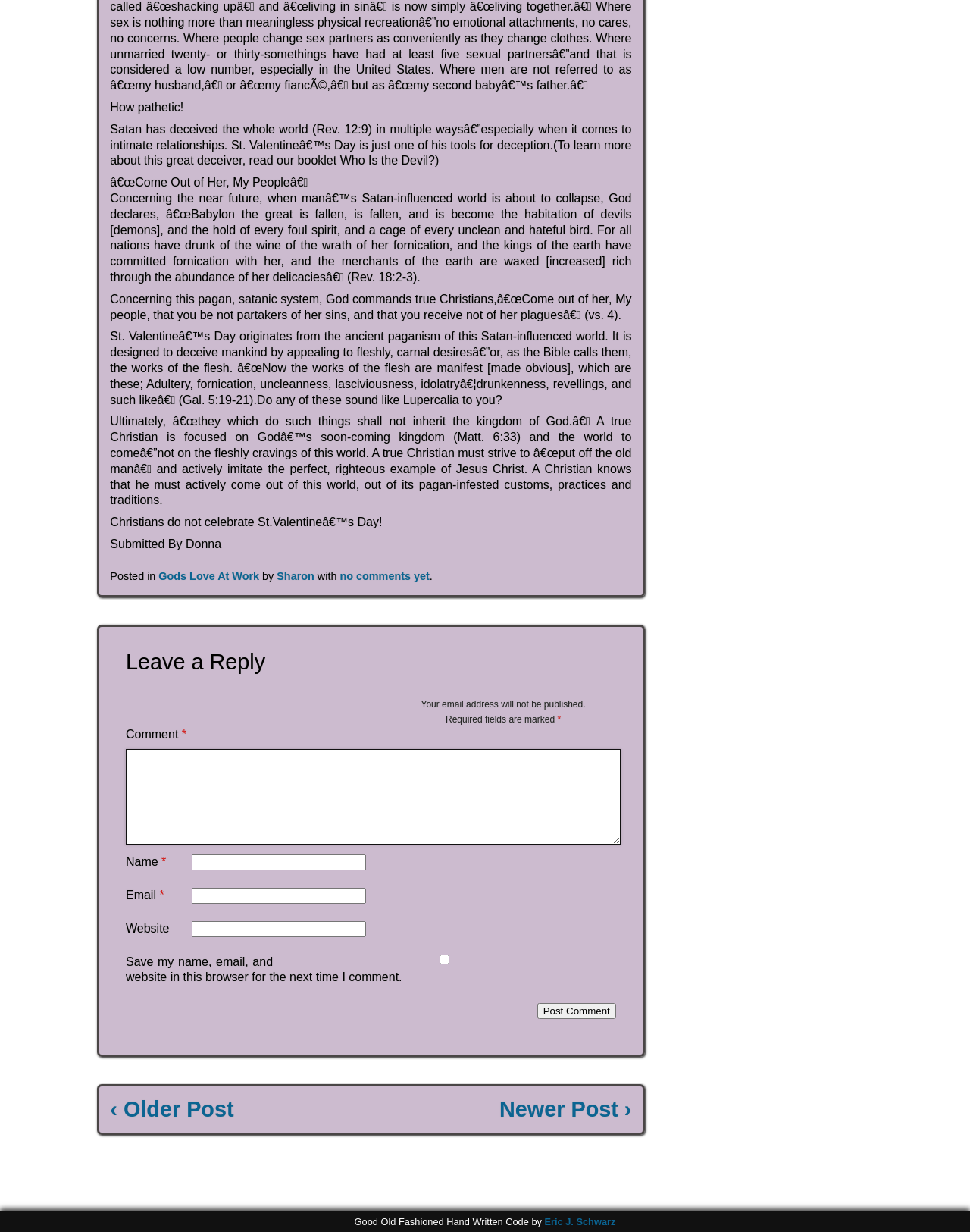Provide a one-word or short-phrase response to the question:
Who is the author of the article?

Donna